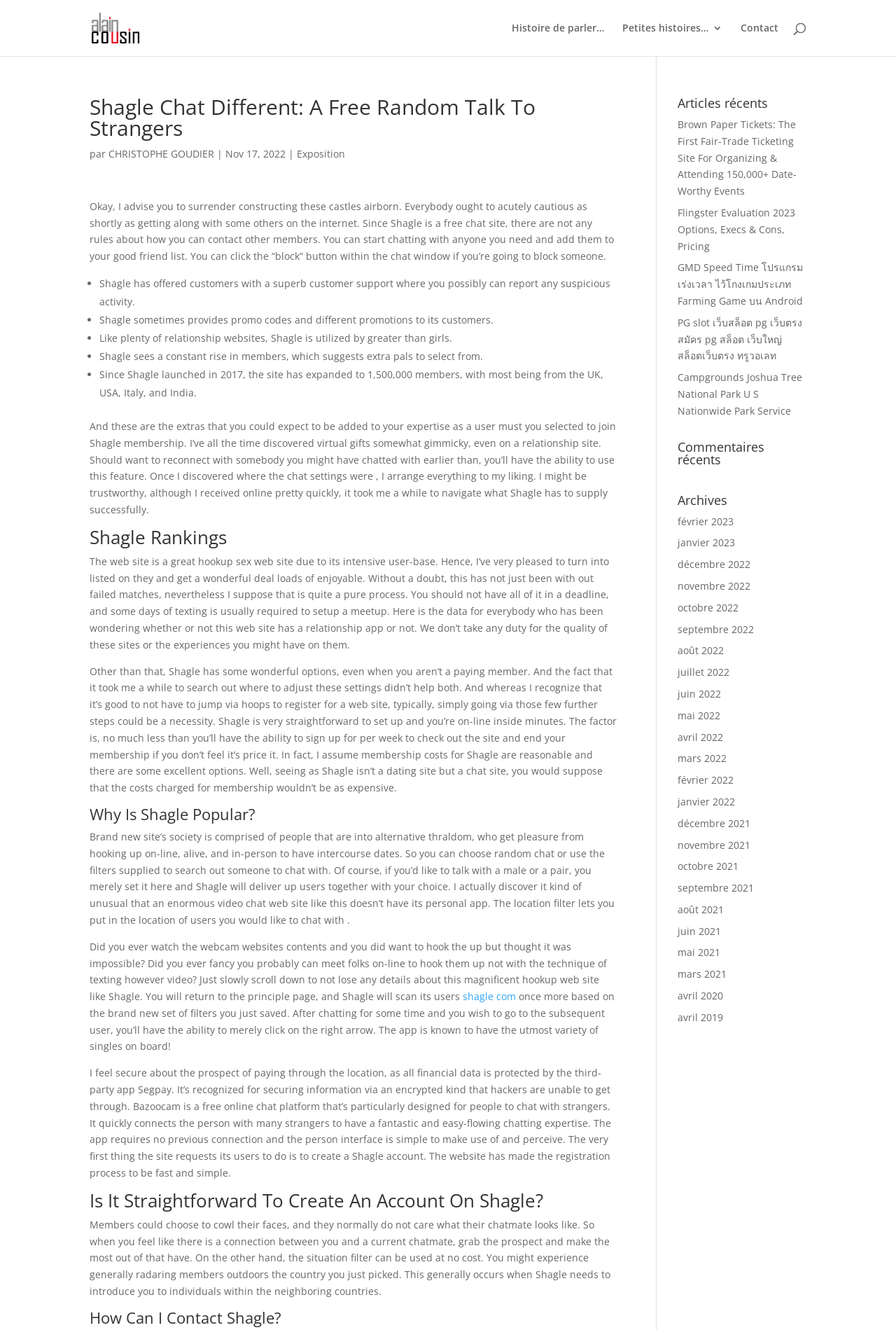What is the name of the poet mentioned on the webpage?
Utilize the image to construct a detailed and well-explained answer.

The webpage mentions a poet, and his name is Alain Cousin, which can be found in the link 'Alain Cousin' and the image 'Alain Cousin' at the top of the webpage.